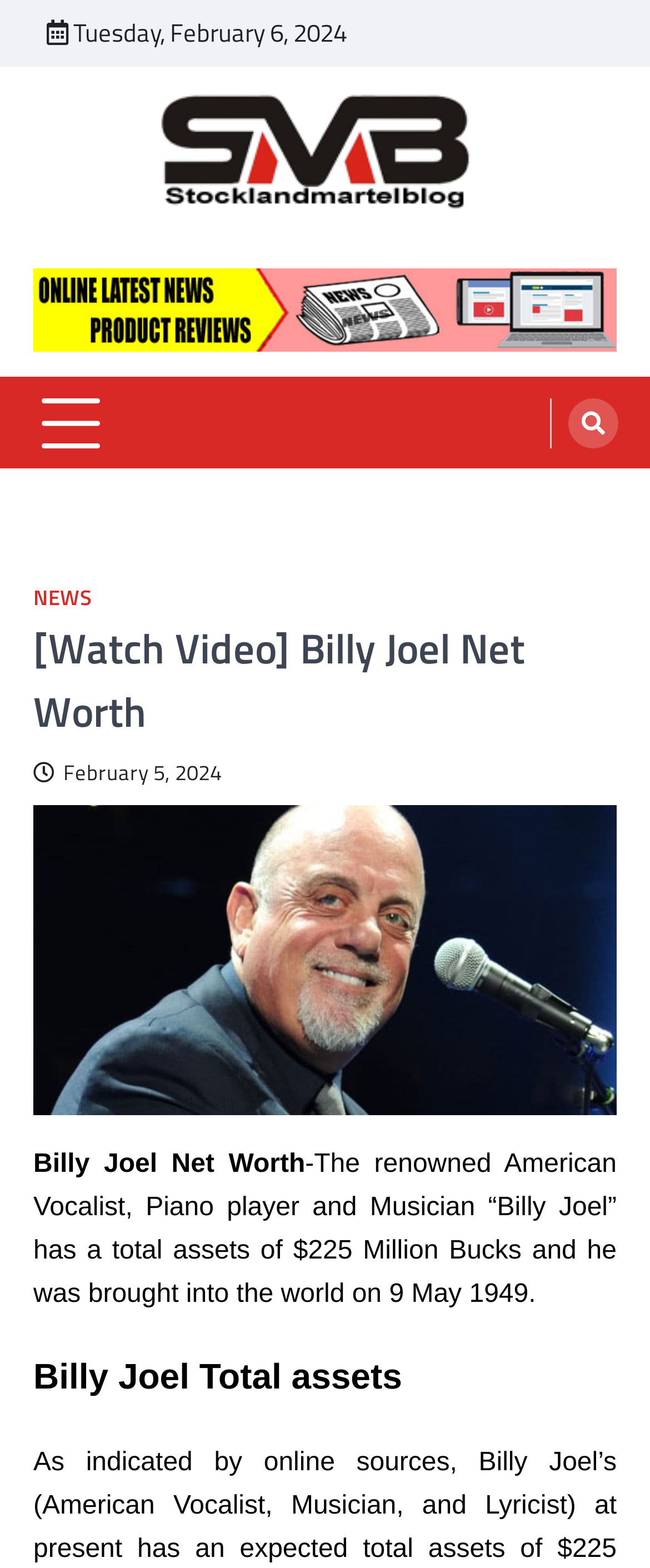What is Billy Joel's net worth?
Based on the image, answer the question with as much detail as possible.

I found Billy Joel's net worth by reading the static text element that describes him as 'The renowned American Vocalist, Piano player and Musician “Billy Joel” has a total assets of $225 Million Bucks...'.